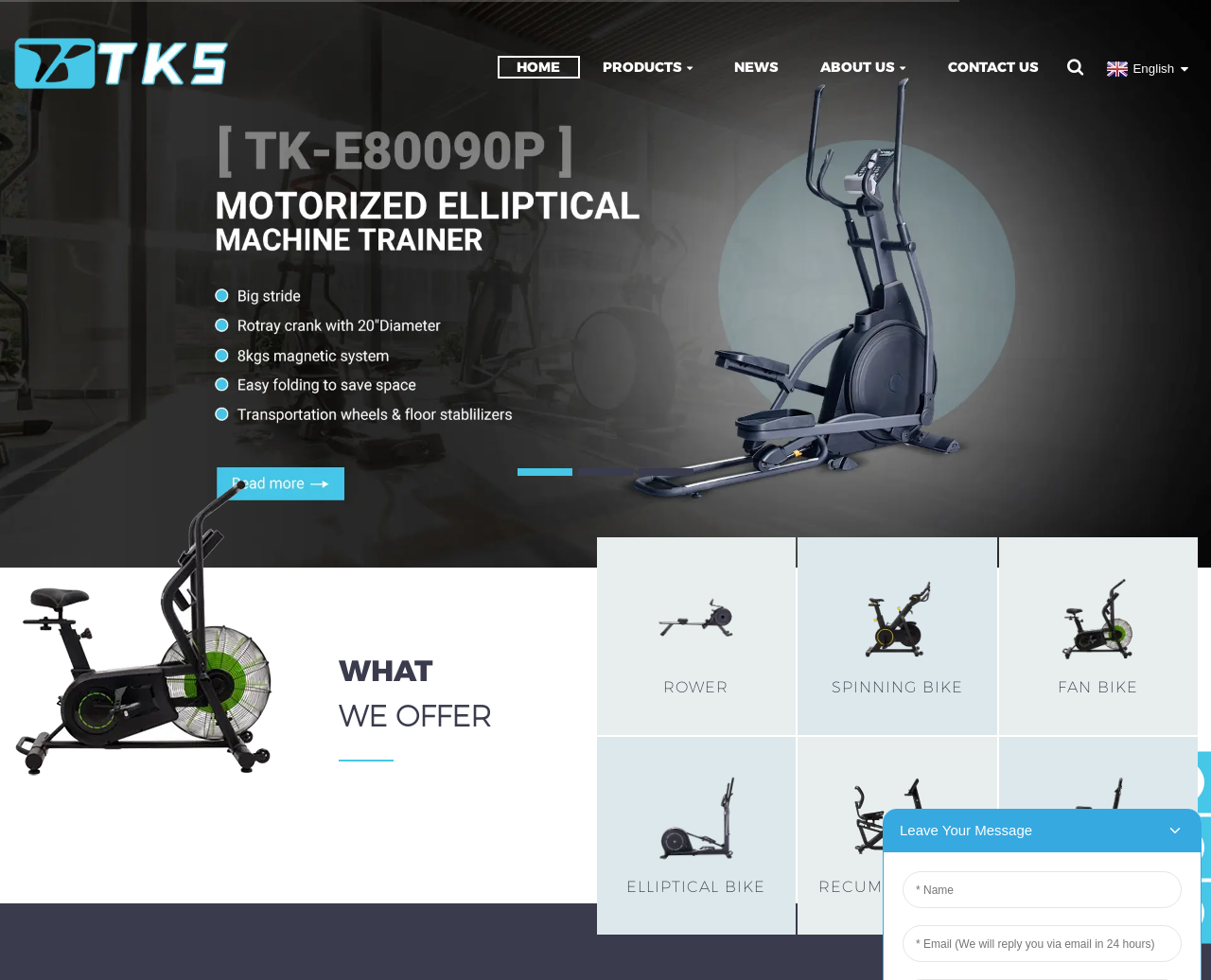What language is the webpage currently in?
Provide a thorough and detailed answer to the question.

The webpage provides a language selection option at the top-right corner, and the current selected language is English, as indicated by the 'English' link.